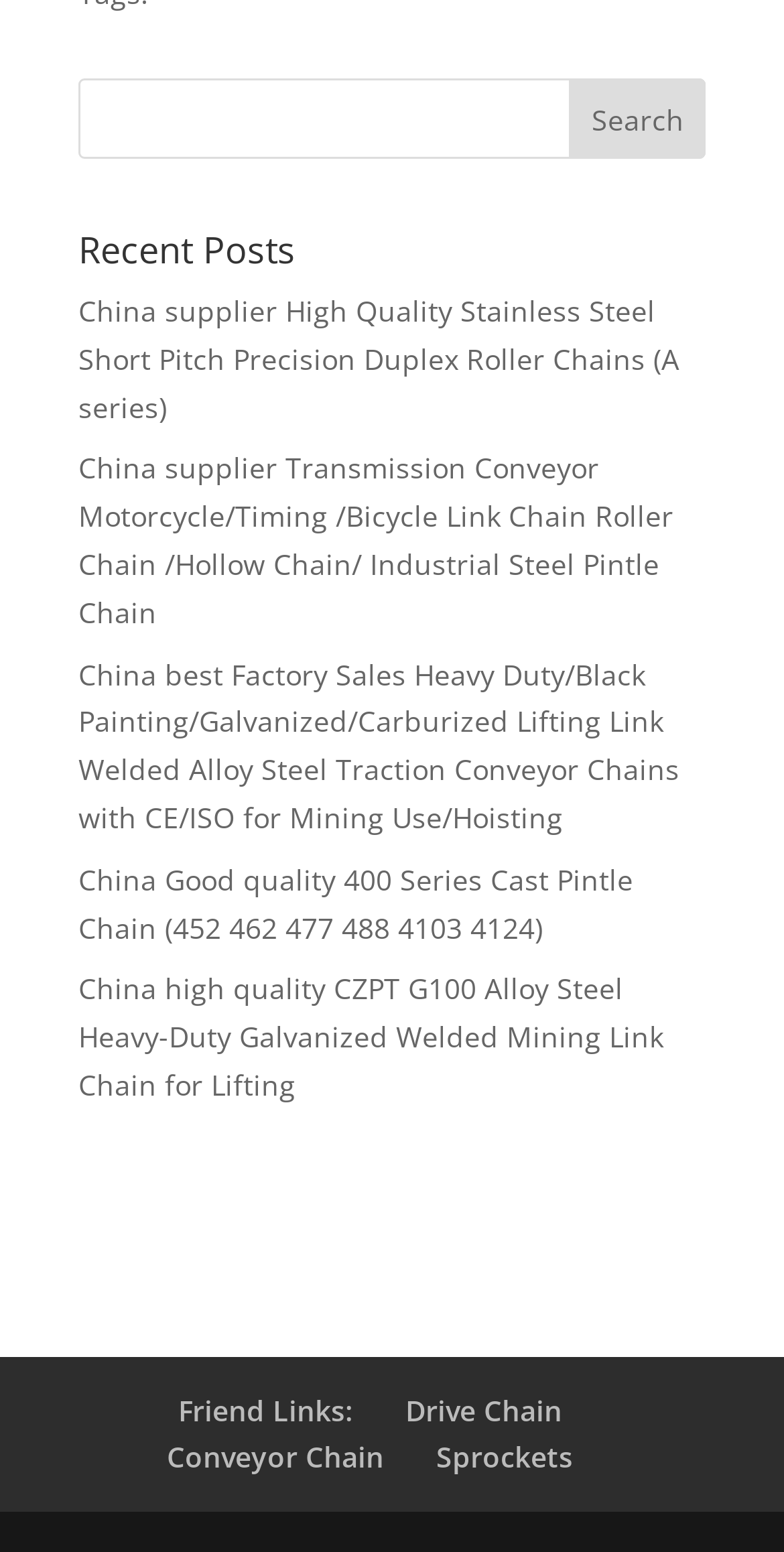Analyze the image and deliver a detailed answer to the question: What is the purpose of the search bar?

The search bar is located at the top of the webpage, and it has a textbox and a 'Search' button. This suggests that the user can input keywords to search for specific posts on the webpage, which is a common feature on blog or article-based websites.